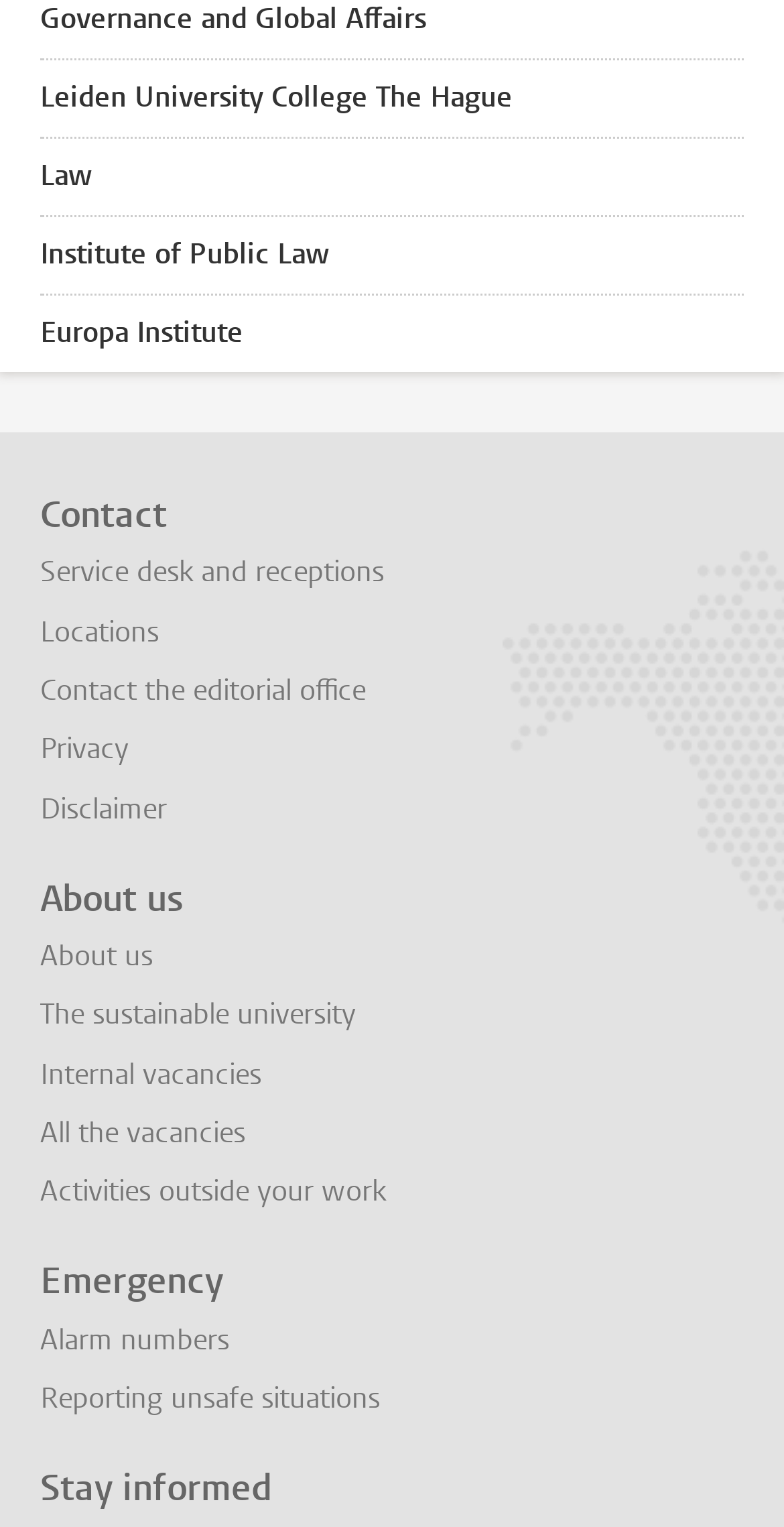Please mark the clickable region by giving the bounding box coordinates needed to complete this instruction: "Visit Leiden University College The Hague".

[0.0, 0.04, 1.0, 0.09]